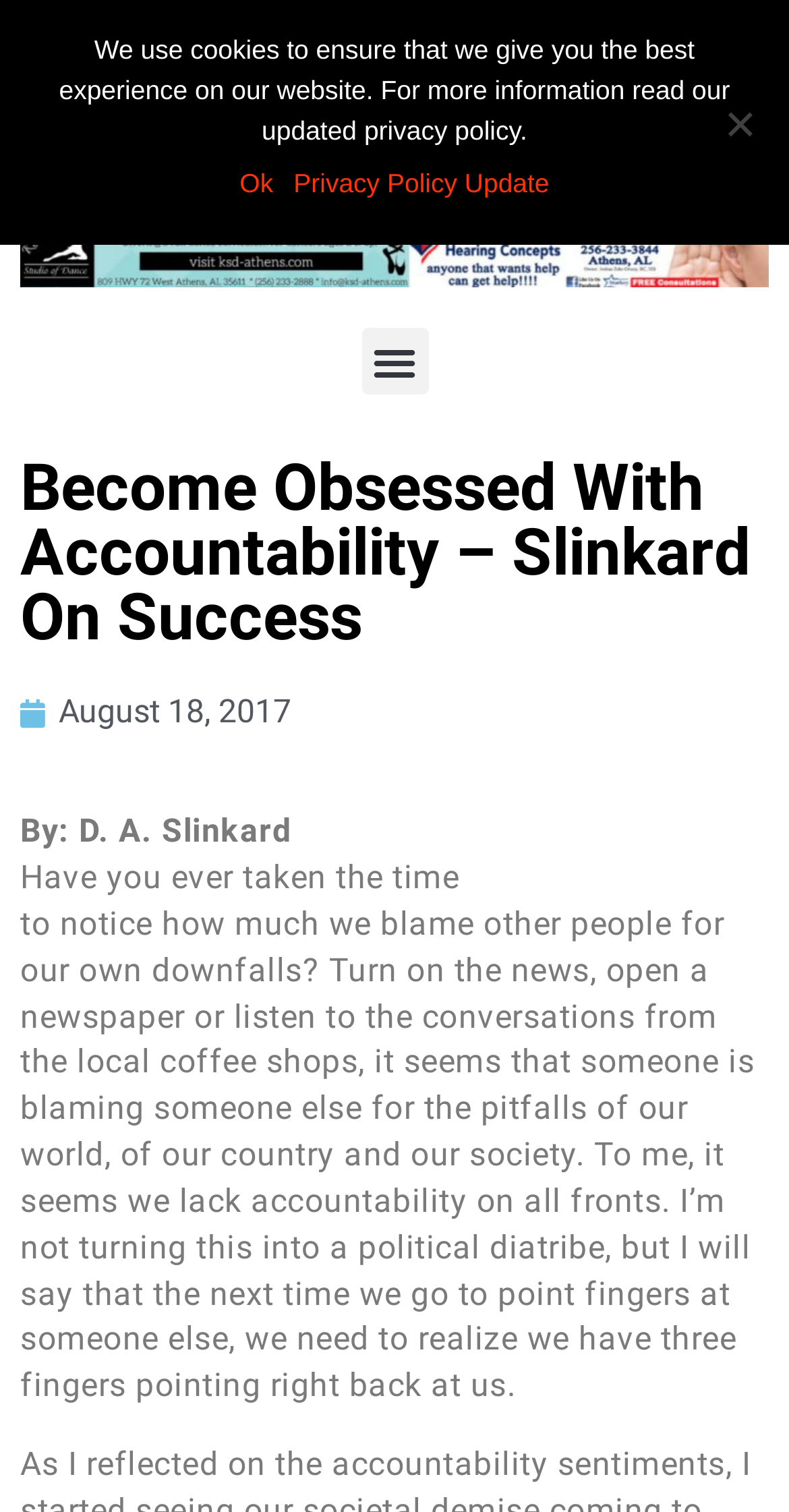What is the date of this article?
Look at the image and provide a short answer using one word or a phrase.

August 18, 2017